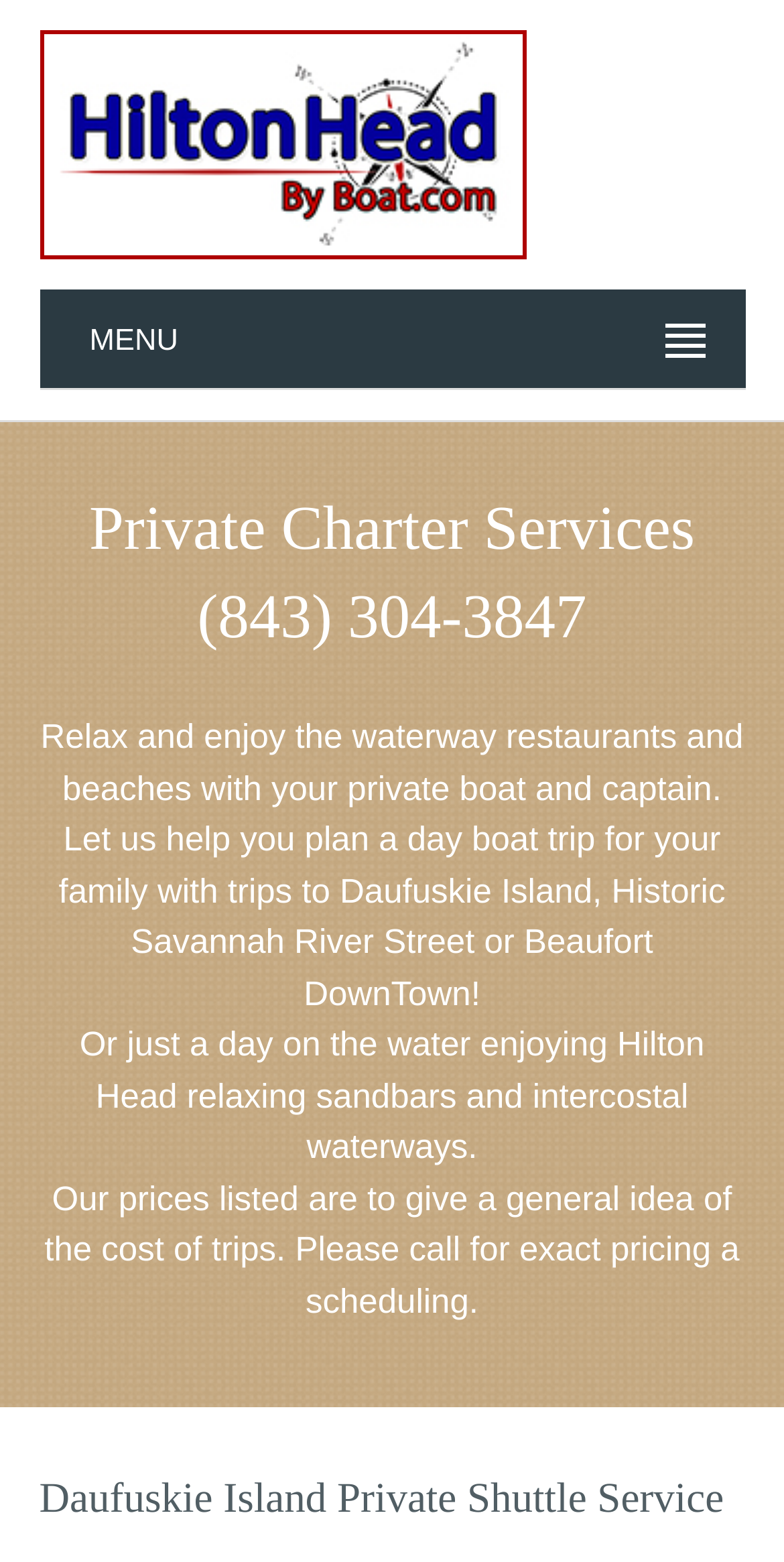What is the purpose of the website?
Based on the image, answer the question in a detailed manner.

The website appears to offer boat charter services, including private boat charters, dolphin watching cruises, sunset cruises, and day trips by boat, as indicated by the text in the HeaderAsNonLandmark element.